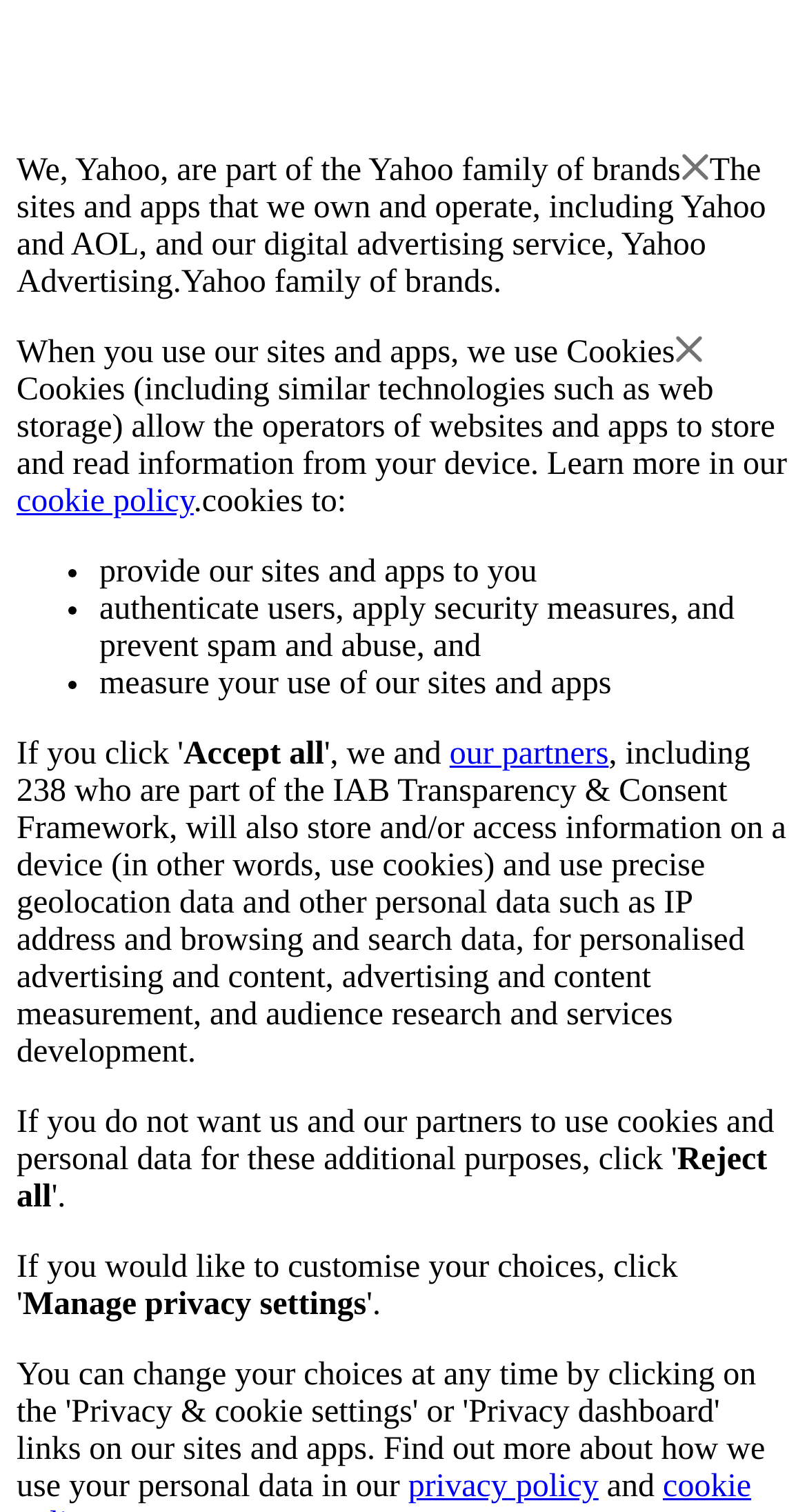What is the link at the bottom of the page?
Answer the question with as much detail as you can, using the image as a reference.

The link at the bottom of the page is labeled as 'privacy policy', which suggests that it leads to a page that outlines the website's privacy policy.